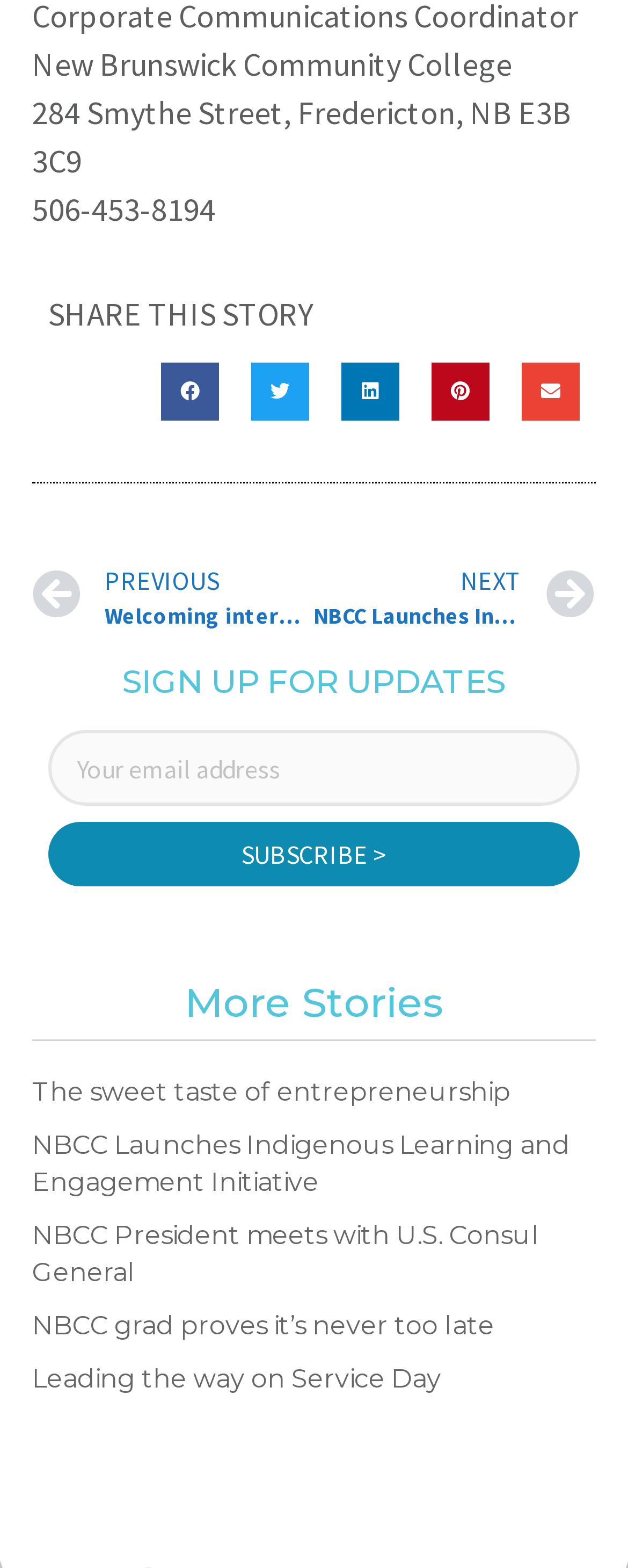Find and provide the bounding box coordinates for the UI element described here: "The sweet taste of entrepreneurship". The coordinates should be given as four float numbers between 0 and 1: [left, top, right, bottom].

[0.051, 0.687, 0.813, 0.706]